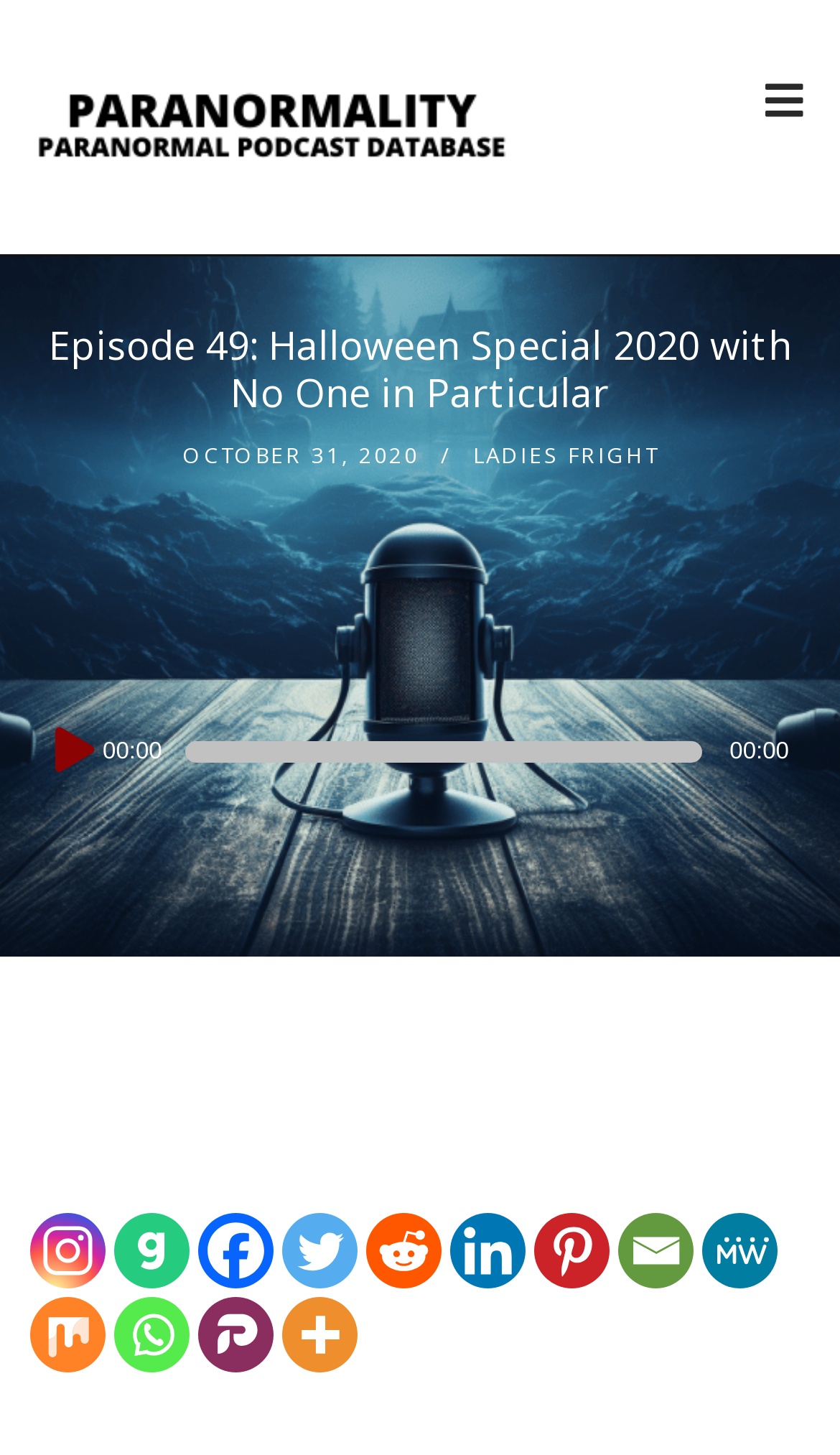Identify and provide the bounding box for the element described by: "title="More"".

[0.335, 0.891, 0.425, 0.943]